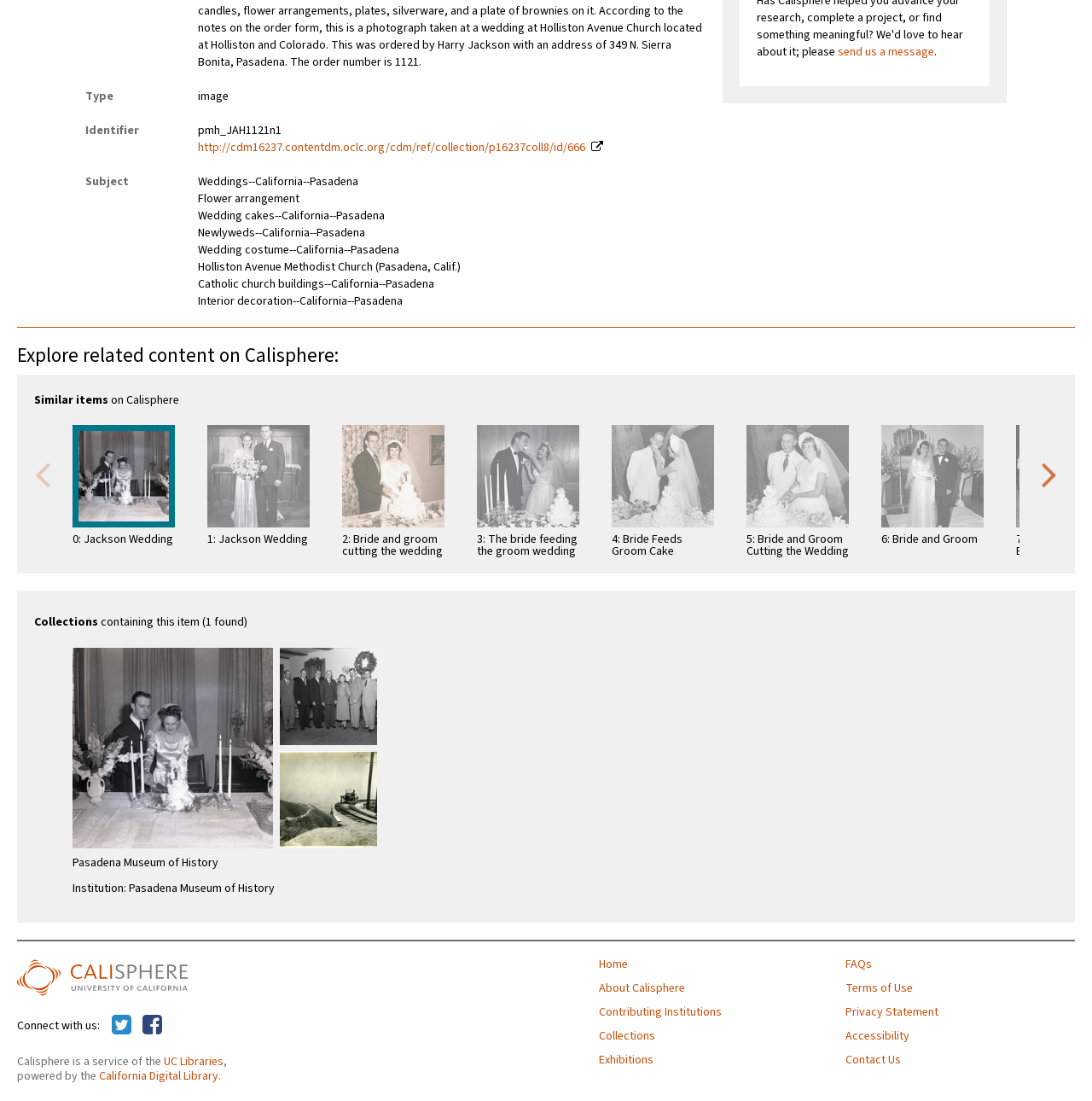What is the name of the institution that contributed this item?
Please give a detailed and elaborate answer to the question based on the image.

The institution that contributed this item is 'Pasadena Museum of History' which is mentioned in the group section with the label 'Institution: Pasadena Museum of History'.